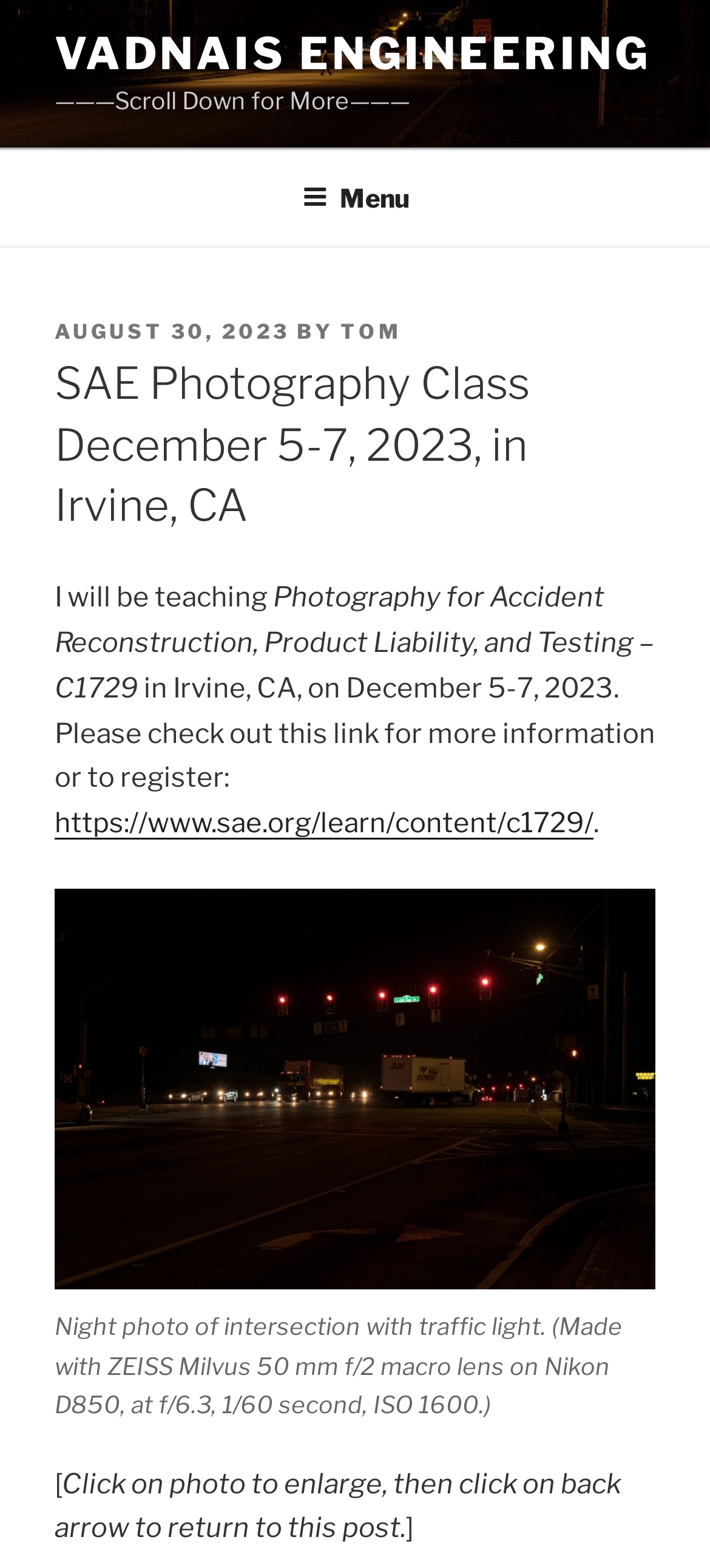Give the bounding box coordinates for this UI element: "Tom". The coordinates should be four float numbers between 0 and 1, arranged as [left, top, right, bottom].

[0.479, 0.203, 0.567, 0.22]